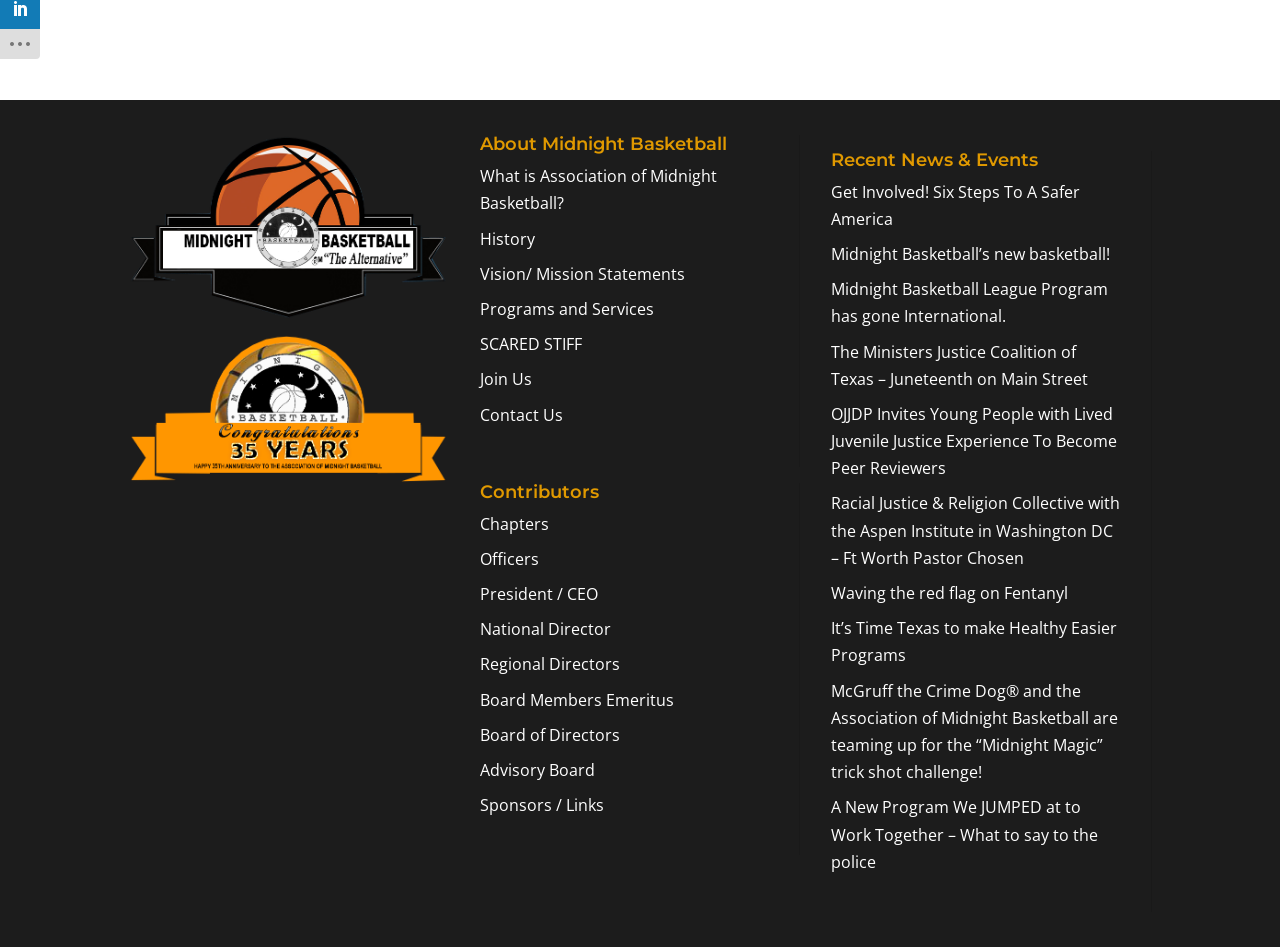Identify the bounding box coordinates for the UI element described as: "National Director".

[0.375, 0.653, 0.477, 0.676]